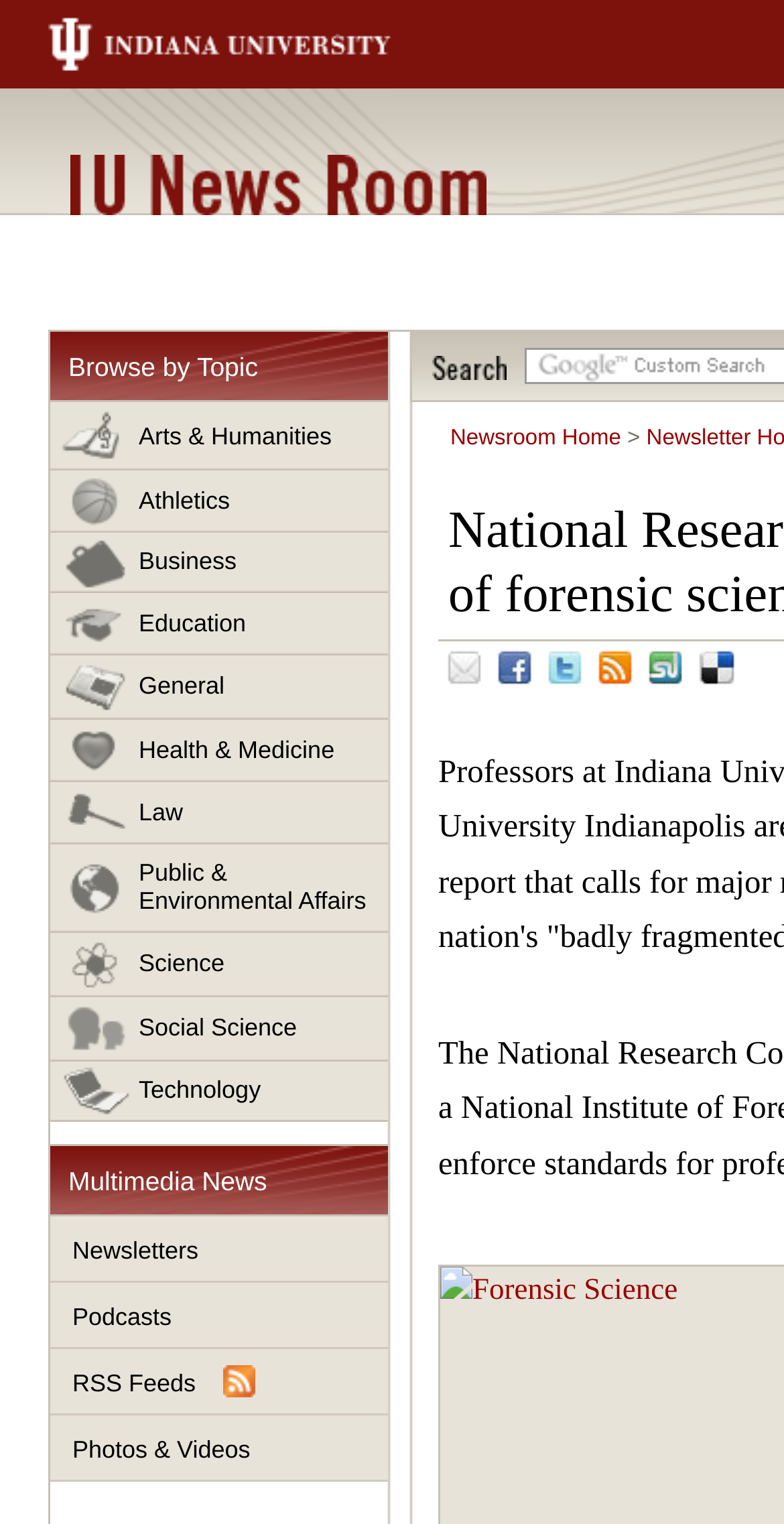Determine the bounding box for the described UI element: "Public & Environmental Affairs".

[0.064, 0.554, 0.495, 0.612]